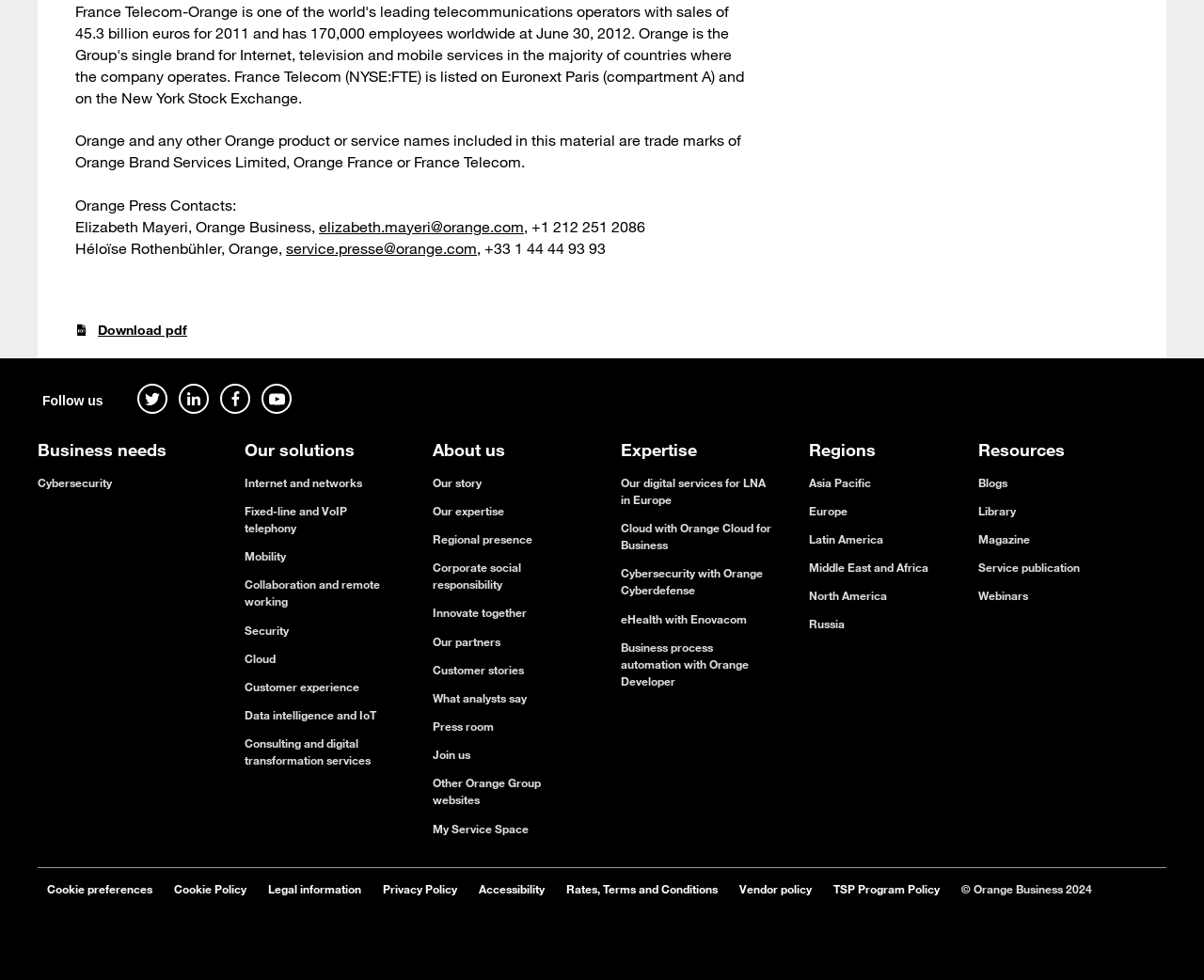What is the copyright year mentioned at the bottom of the webpage?
Answer the question in as much detail as possible.

The copyright year '2024' is mentioned at the bottom of the webpage, indicating that the webpage's content is copyrighted by Orange Business until 2024.